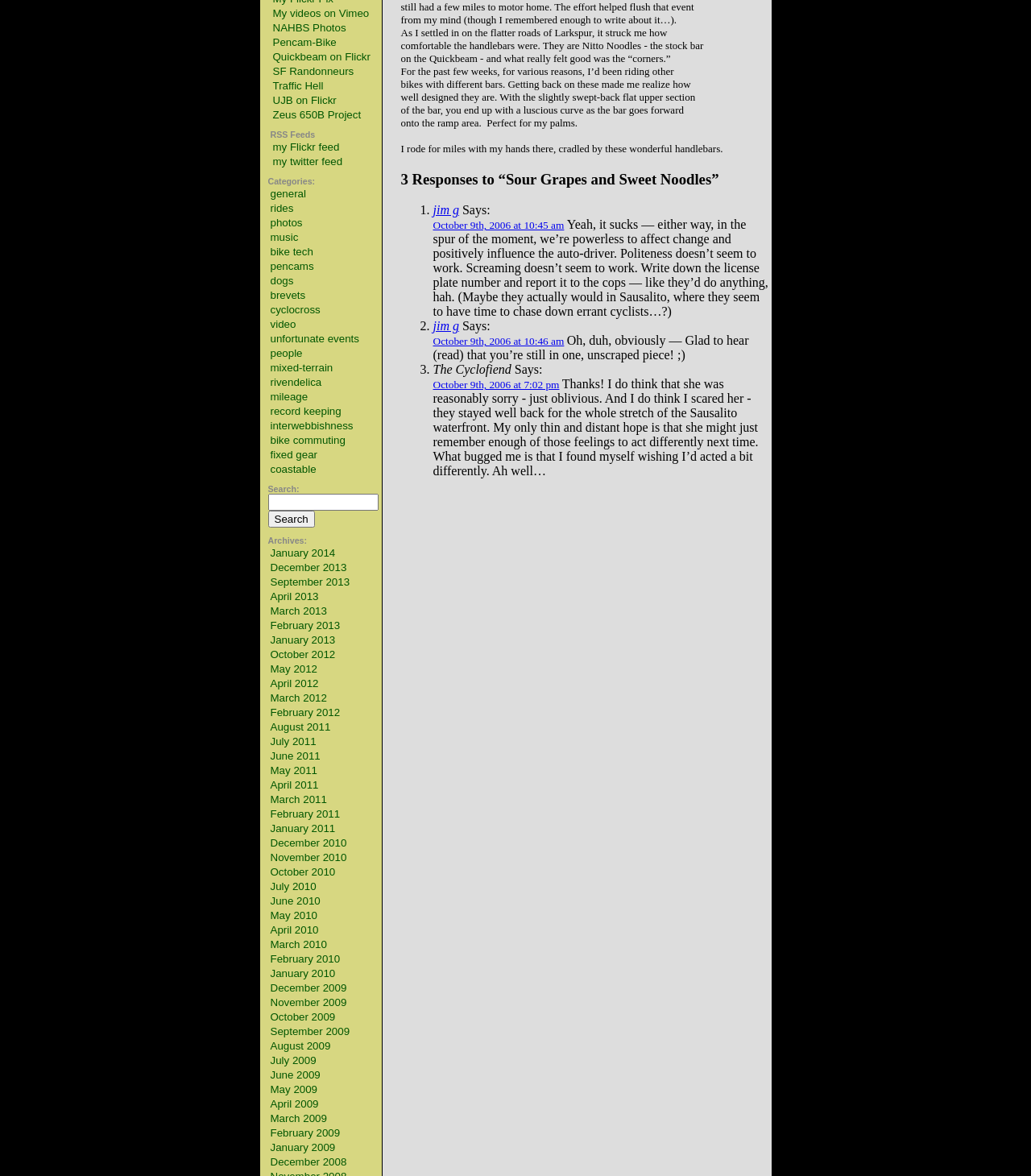Could you determine the bounding box coordinates of the clickable element to complete the instruction: "Visit the Flickr page"? Provide the coordinates as four float numbers between 0 and 1, i.e., [left, top, right, bottom].

[0.264, 0.12, 0.329, 0.13]